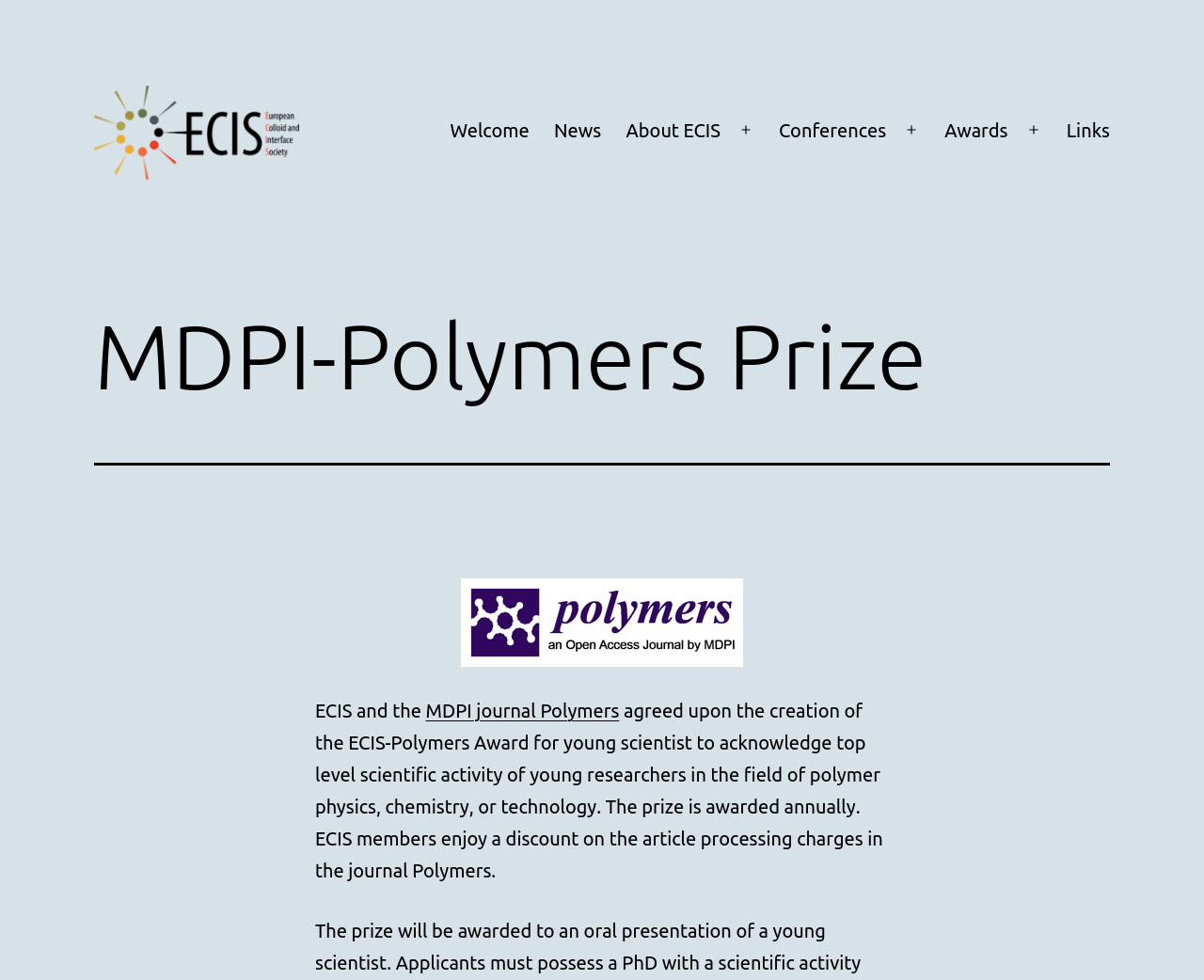How many menu items are there in the primary menu? Refer to the image and provide a one-word or short phrase answer.

6